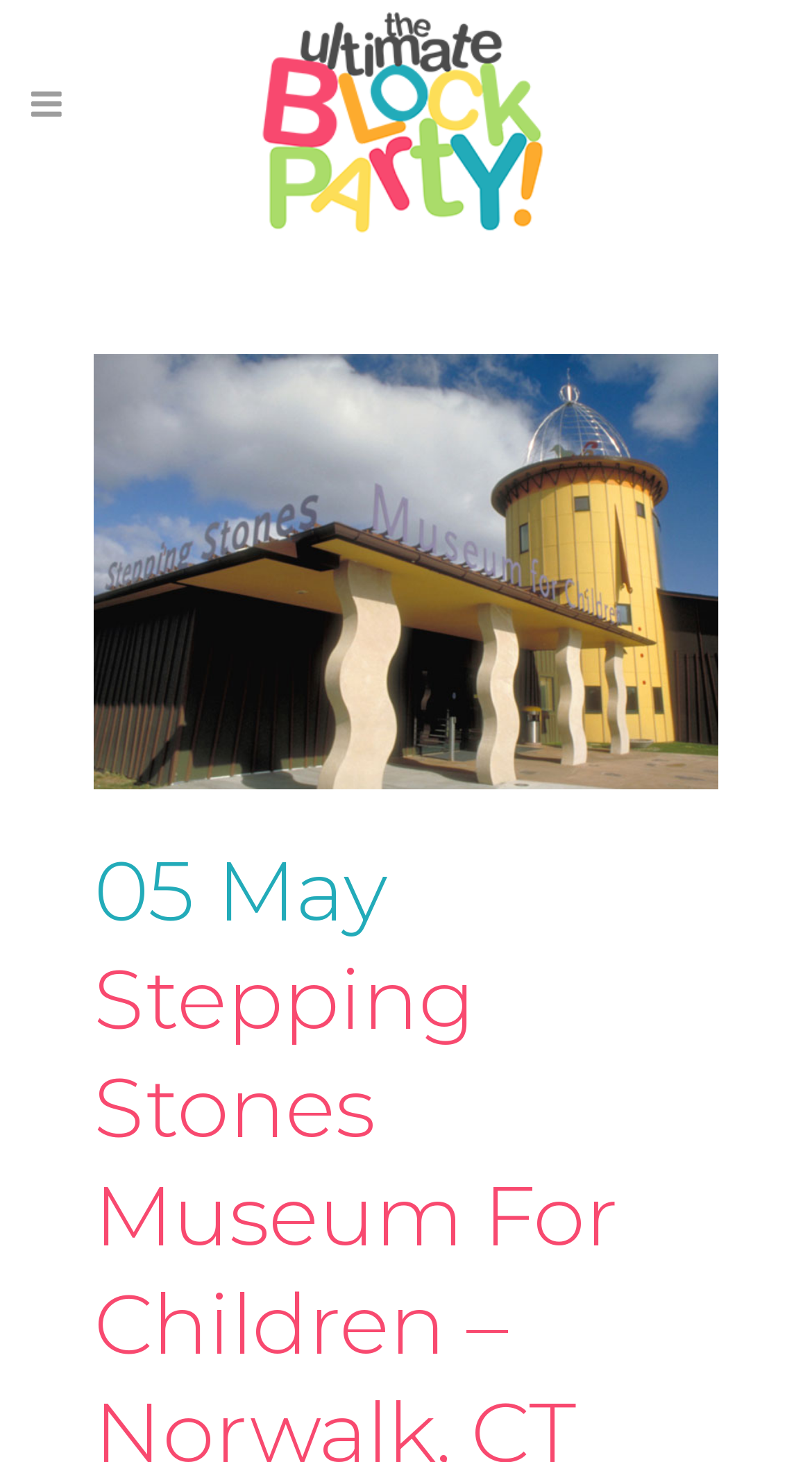Identify the bounding box coordinates for the UI element described as follows: "Menu". Ensure the coordinates are four float numbers between 0 and 1, formatted as [left, top, right, bottom].

None